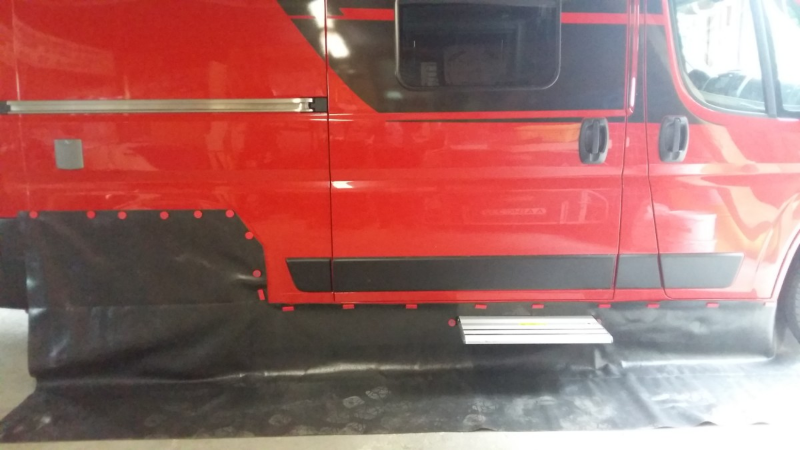What material is the step made of?
Relying on the image, give a concise answer in one word or a brief phrase.

Silver